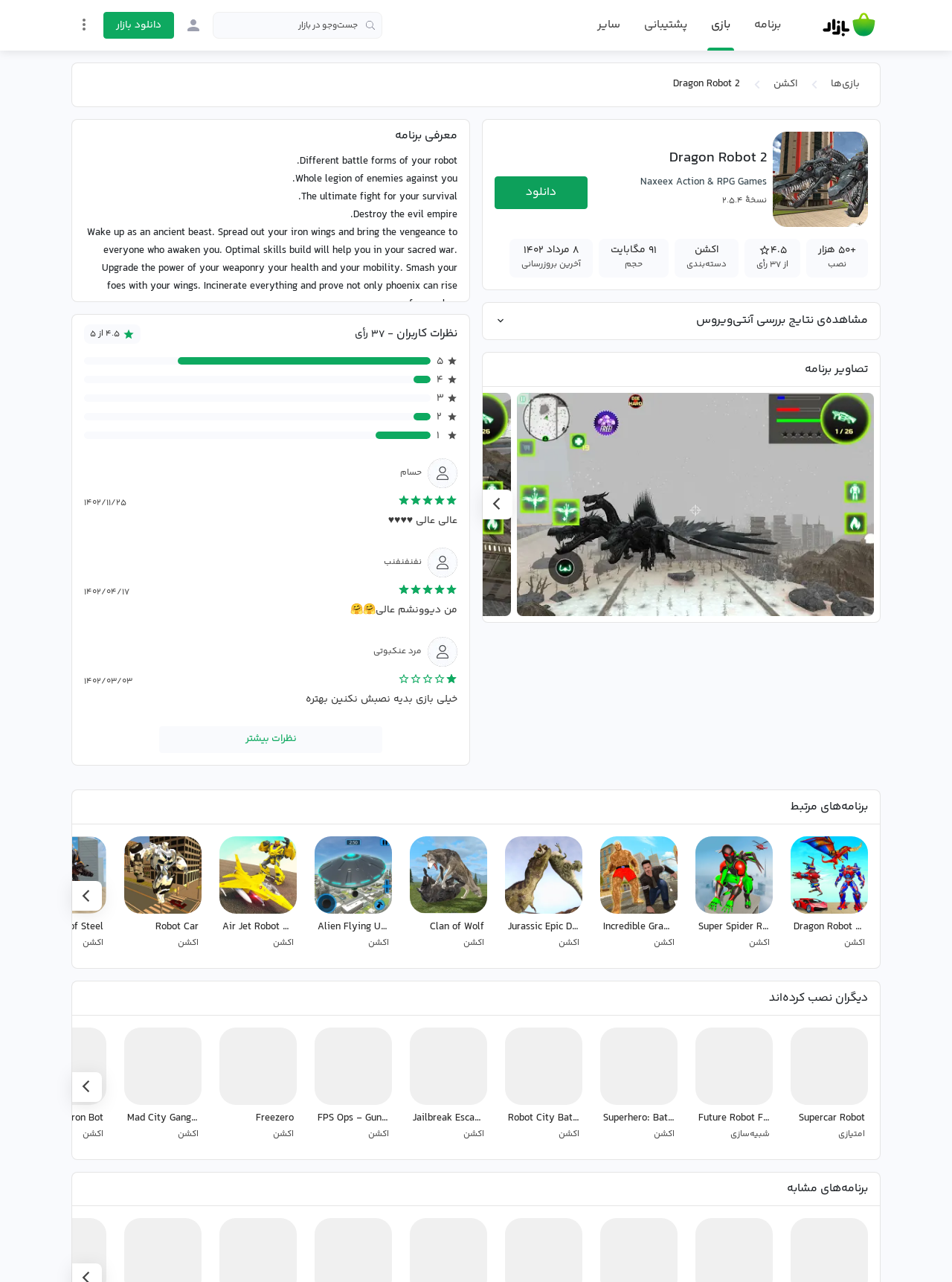What is the size of the game?
Please answer the question with a detailed and comprehensive explanation.

The size of the game can be found in the layout table cell element with the text '۹۱ مگابایت' which is located in the game information section.